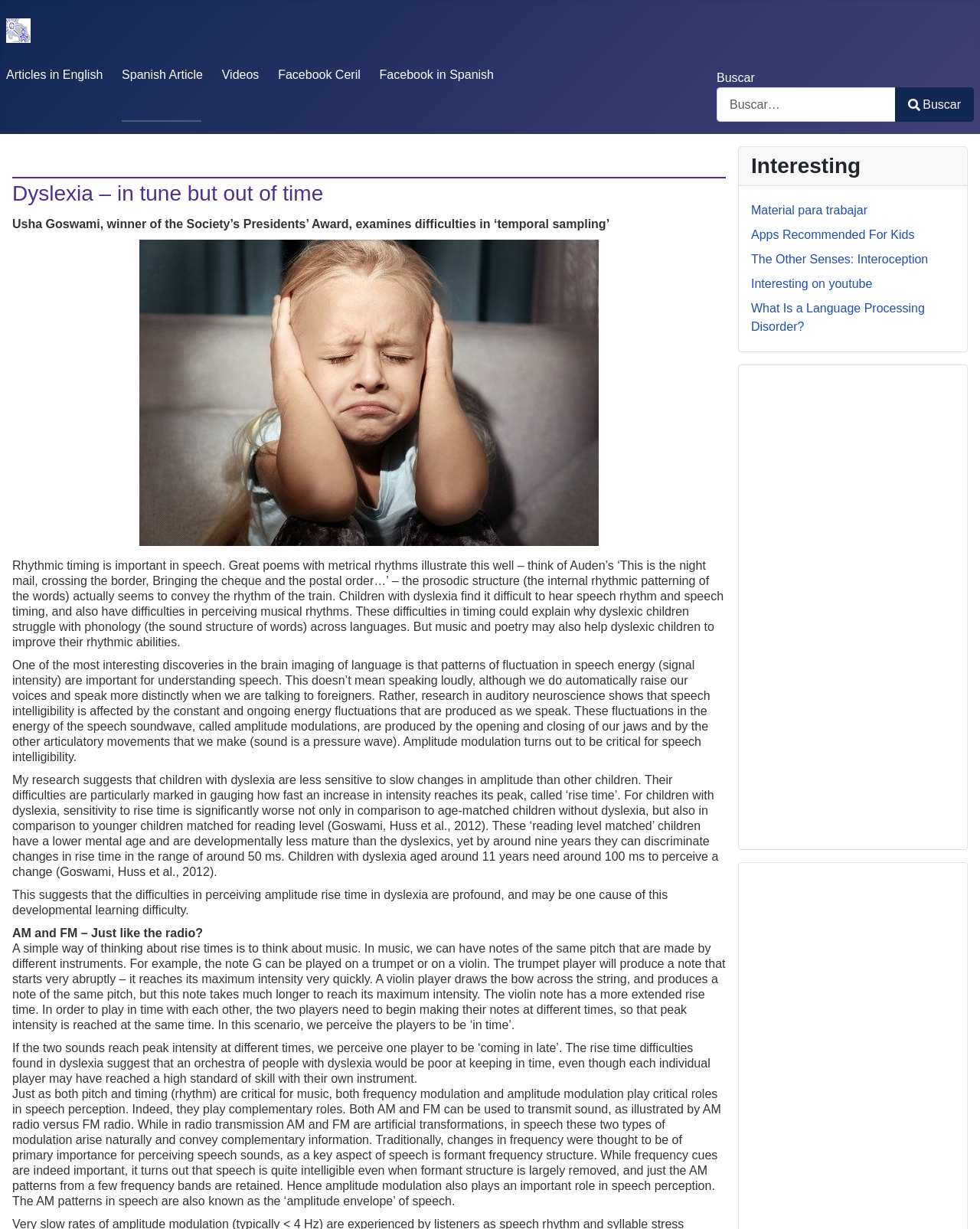What is the term used to describe the 'amplitude envelope' of speech?
Provide a concise answer using a single word or phrase based on the image.

Amplitude modulation